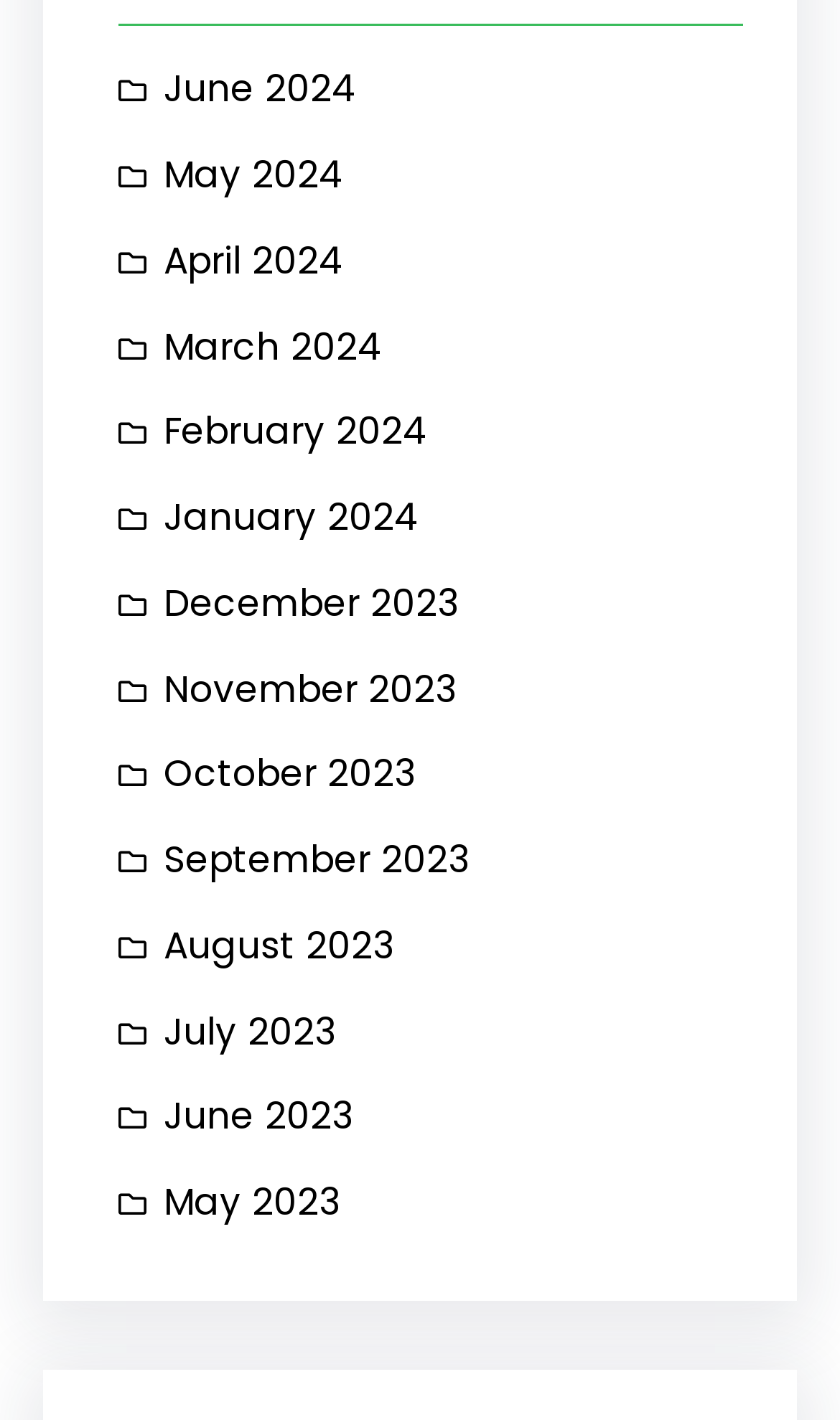Give a one-word or short phrase answer to this question: 
What is the position of the link 'May 2024' relative to the link 'June 2024'?

below